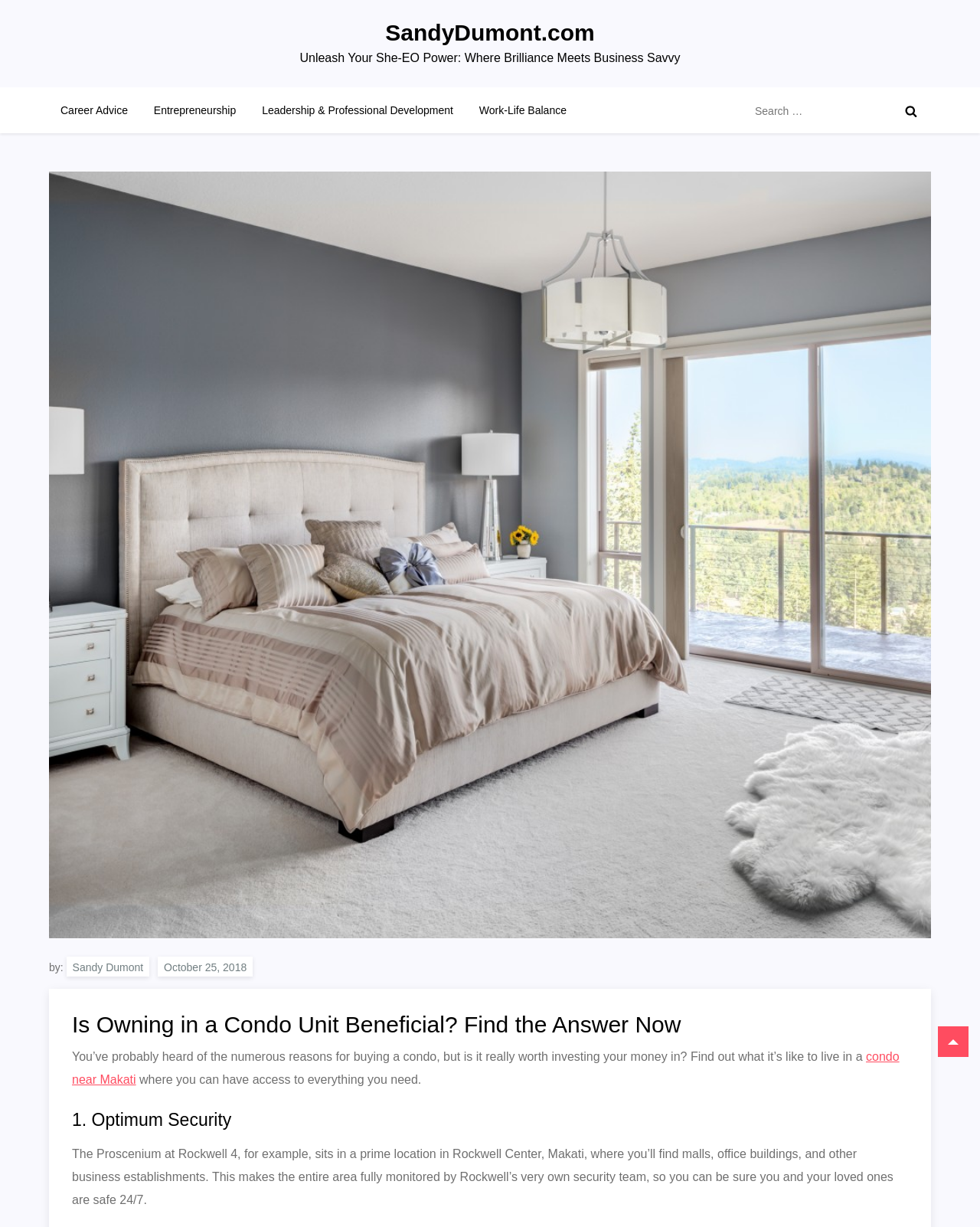Use a single word or phrase to answer the question:
Who is the author of this article?

Sandy Dumont